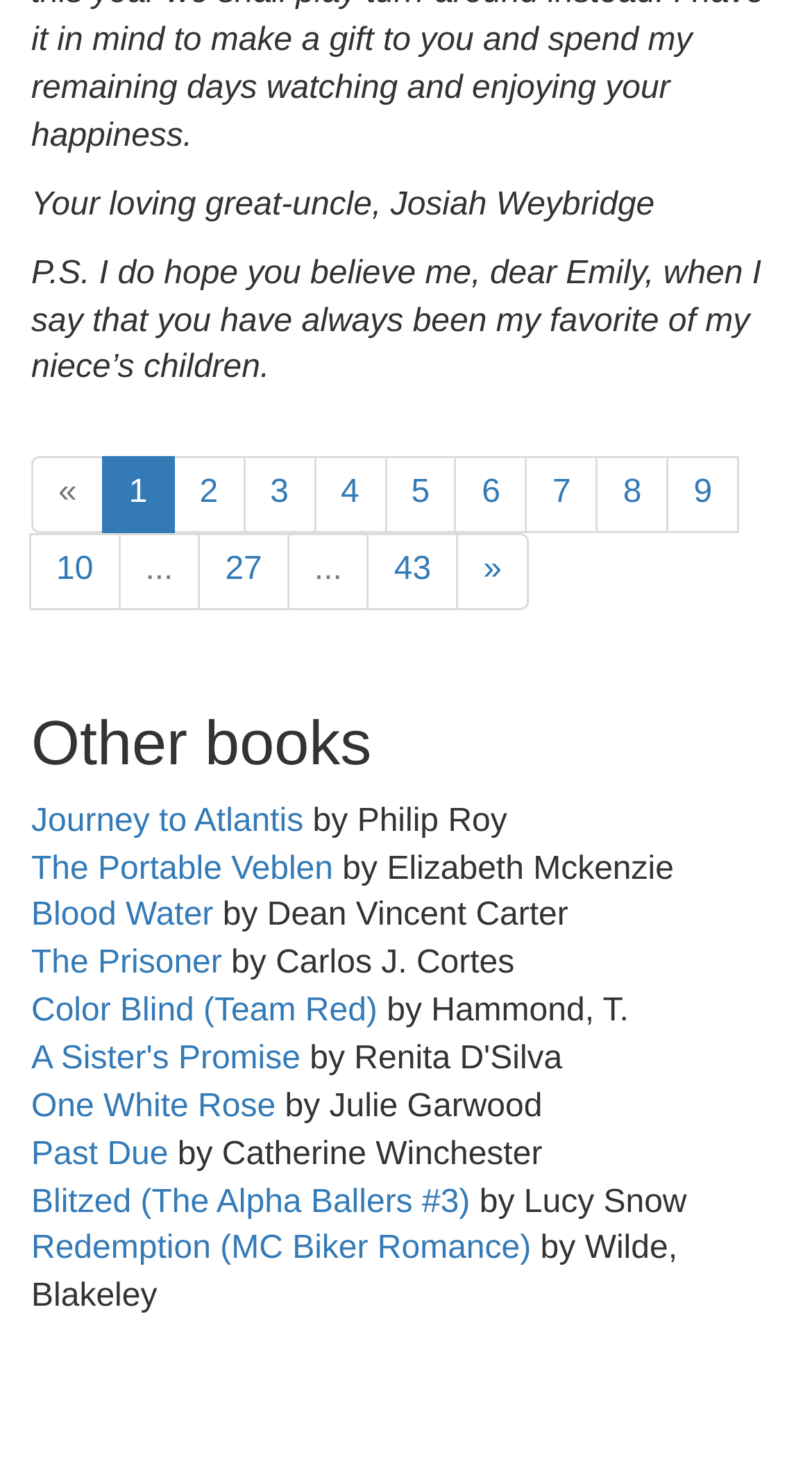Please indicate the bounding box coordinates of the element's region to be clicked to achieve the instruction: "View book 'Journey to Atlantis'". Provide the coordinates as four float numbers between 0 and 1, i.e., [left, top, right, bottom].

[0.038, 0.545, 0.374, 0.569]